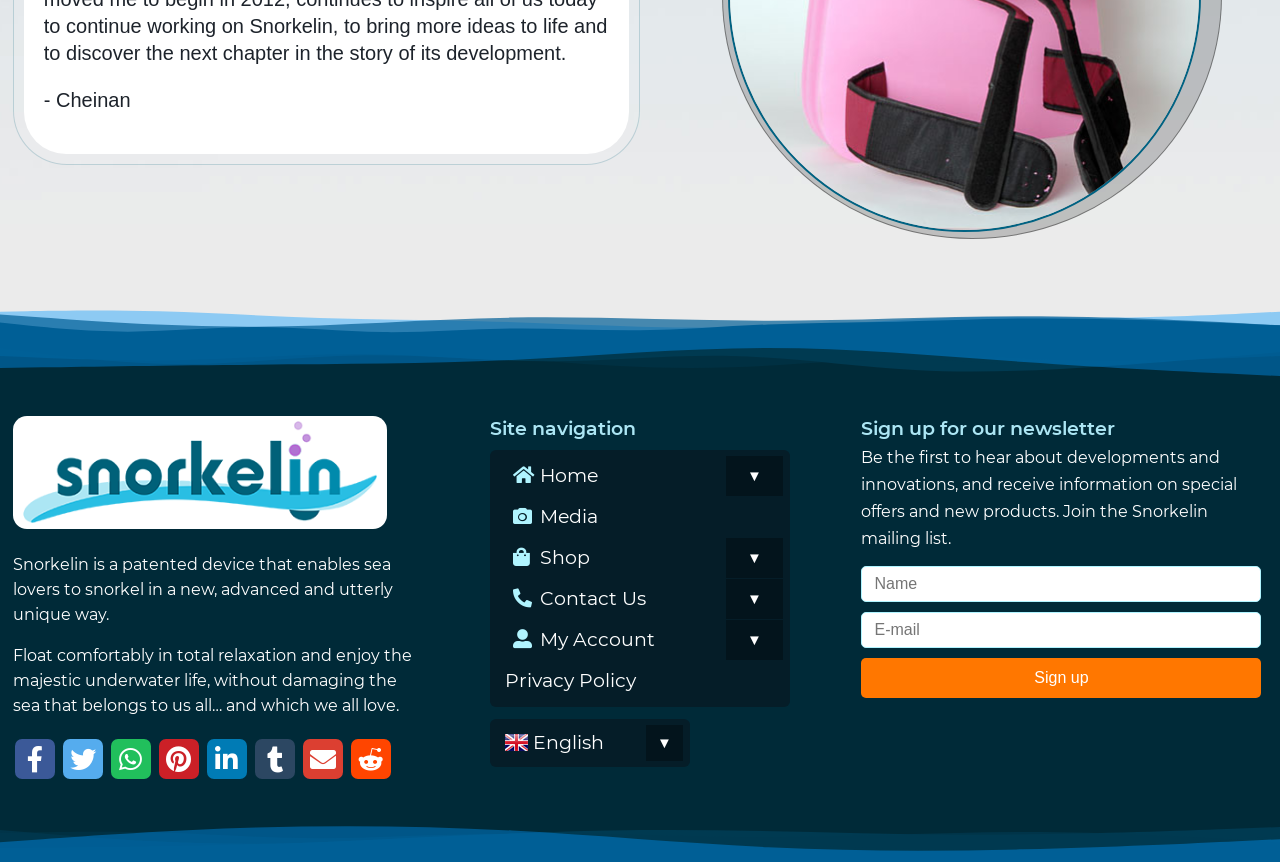How many menu items are available in the horizontal menu bar?
Answer the question with just one word or phrase using the image.

6